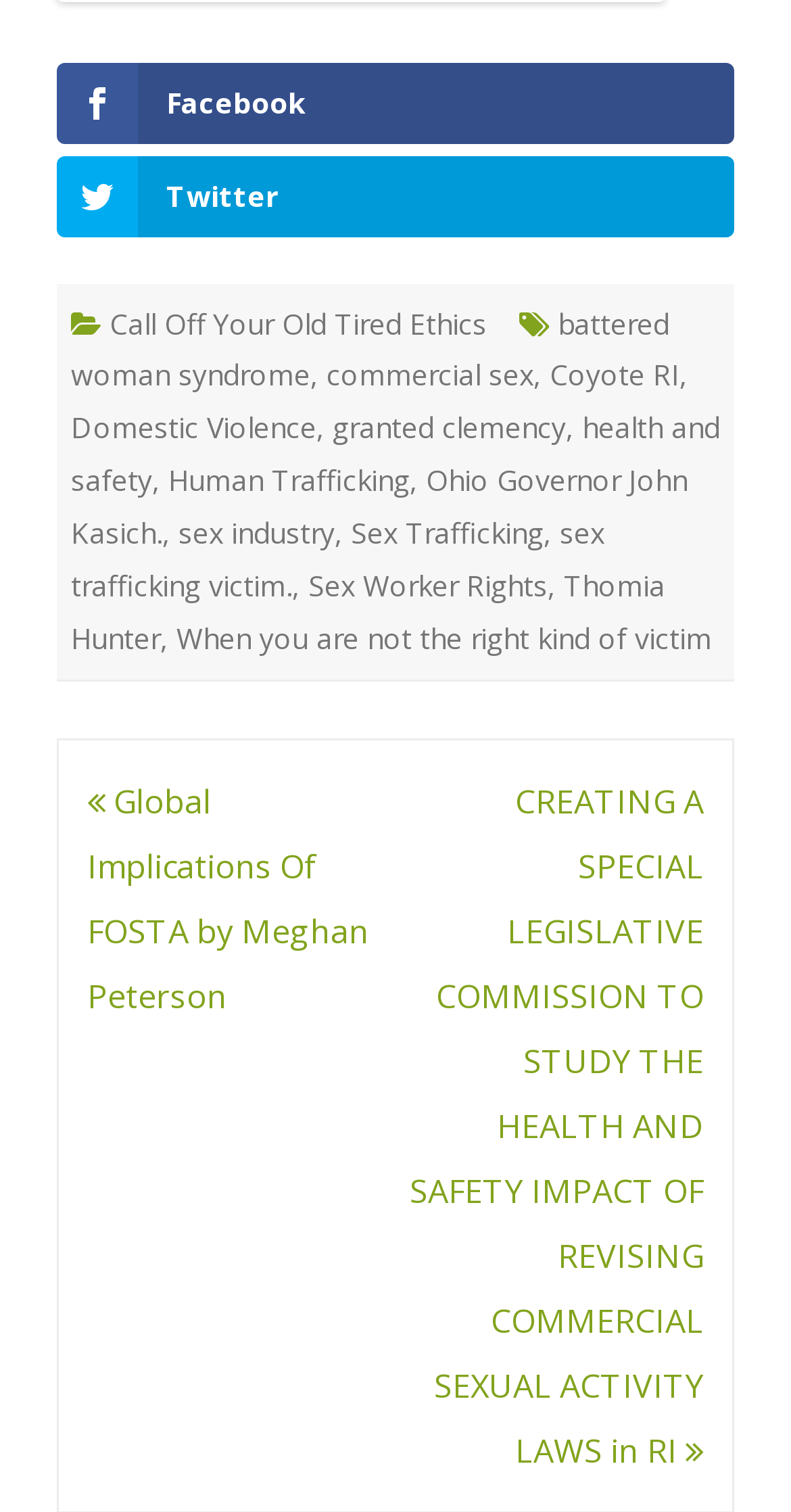By analyzing the image, answer the following question with a detailed response: What is the last topic listed in the footer section?

The last topic listed in the footer section can be determined by looking at the last link element in the footer section, which has the text 'When you are not the right kind of victim'.